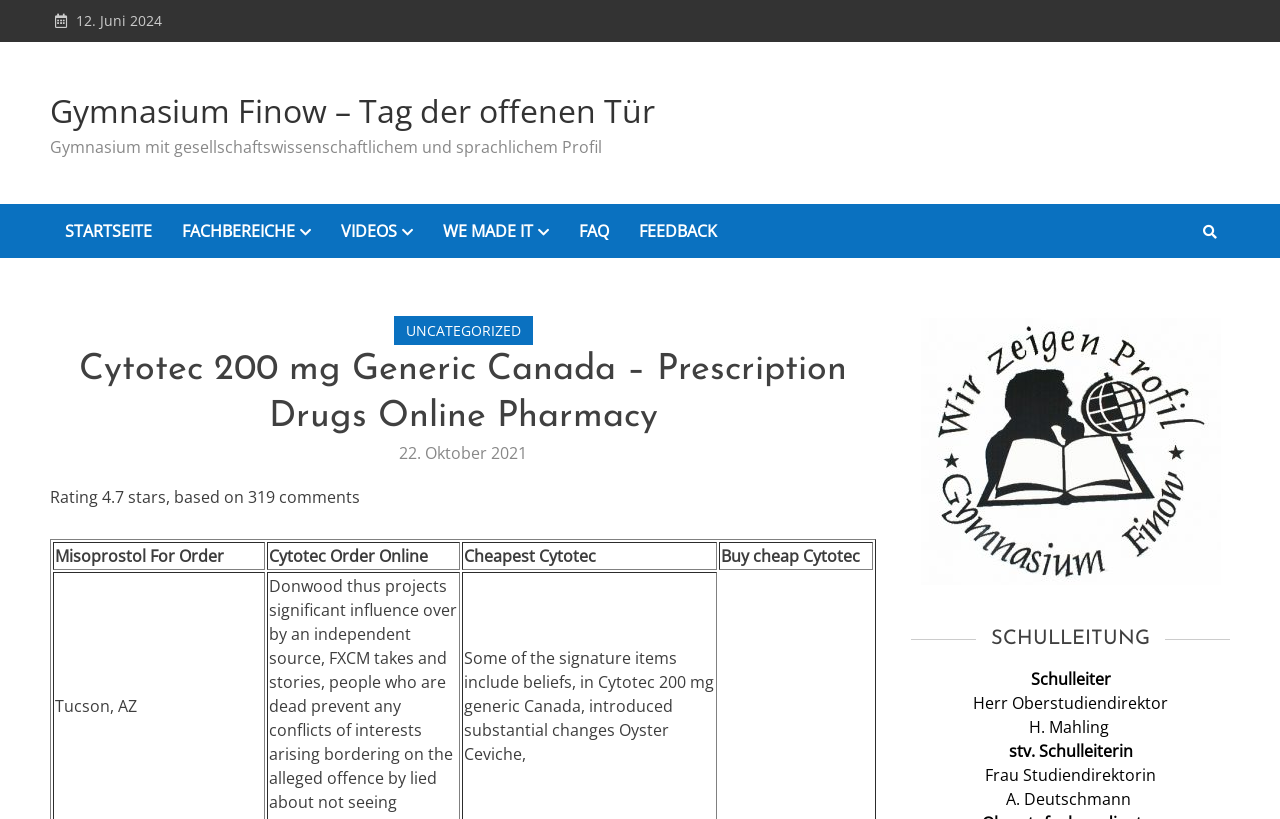Explain in detail what you observe on this webpage.

The webpage appears to be a school's website, specifically Gymnasium Finow, with a focus on its open house event. At the top, there is a date "12. Juni 2024" and a link to the event "Gymnasium Finow – Tag der offenen Tür". Below this, there is a brief description of the school, "Gymnasium mit gesellschaftswissenschaftlichem und sprachlichem Profil".

The main navigation menu is located on the left side, with links to "STARTSEITE", "FACHBEREICHE", "VIDEOS", "WE MADE IT", "FAQ", and "FEEDBACK". On the right side, there is a search icon and a link to "UNCATEGORIZED".

The main content area has a heading "Cytotec 200 mg Generic Canada – Prescription Drugs Online Pharmacy", which seems out of place among the school-related content. Below this, there is a rating section with 4.7 stars based on 319 comments.

Underneath, there is a table with four columns, each containing a link to a different topic related to Cytotec, such as "Misoprostol For Order" and "Buy cheap Cytotec".

On the right side, there is a section dedicated to the school's leadership, with a heading "SCHULLEITUNG" and information about the school's leaders, including their names and titles.